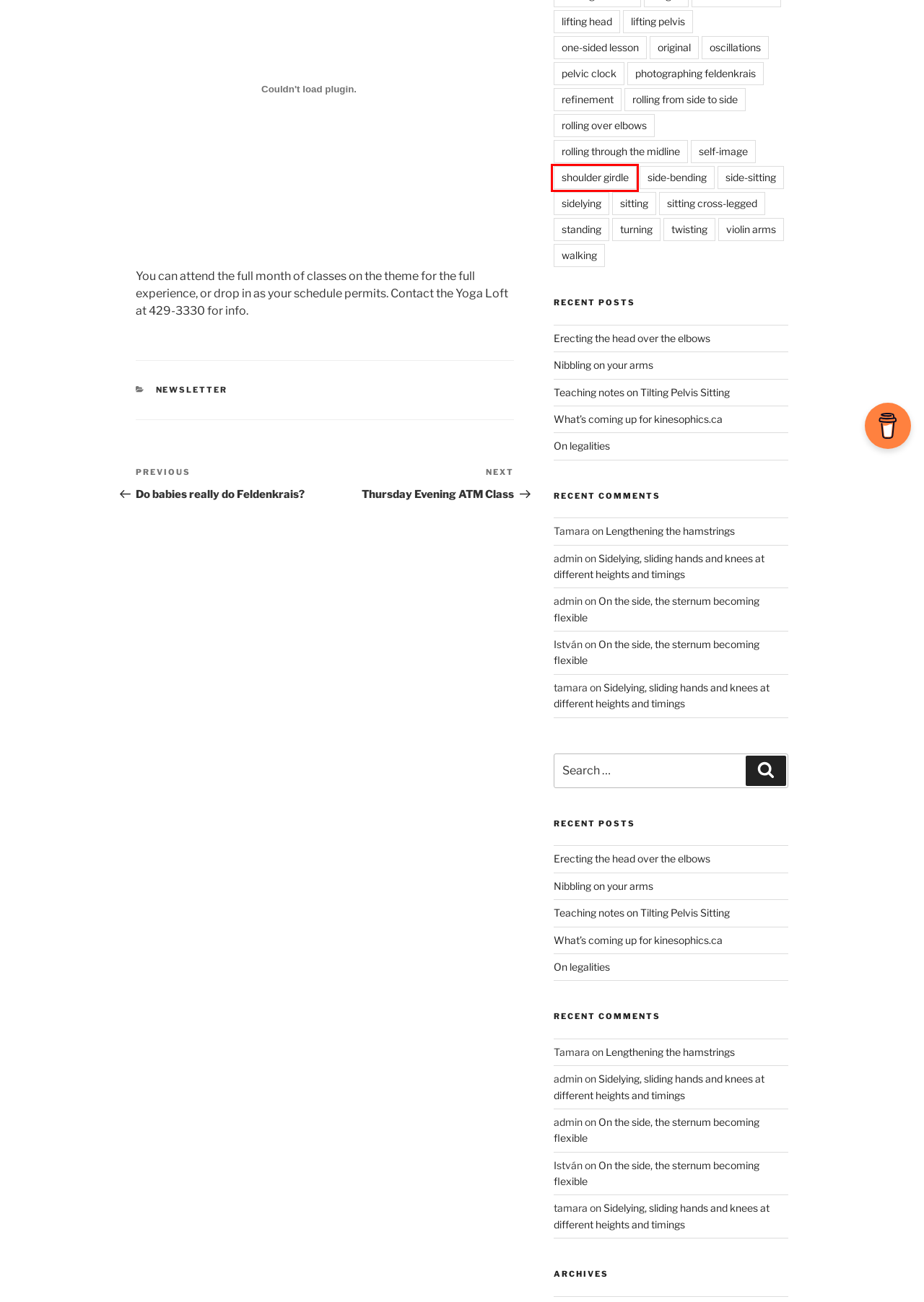With the provided screenshot showing a webpage and a red bounding box, determine which webpage description best fits the new page that appears after clicking the element inside the red box. Here are the options:
A. Lengthening the hamstrings – kinesophics
B. Nibbling on your arms – kinesophics
C. side-sitting – kinesophics
D. self-image – kinesophics
E. twisting – kinesophics
F. side-bending – kinesophics
G. shoulder girdle – kinesophics
H. violin arms – kinesophics

G